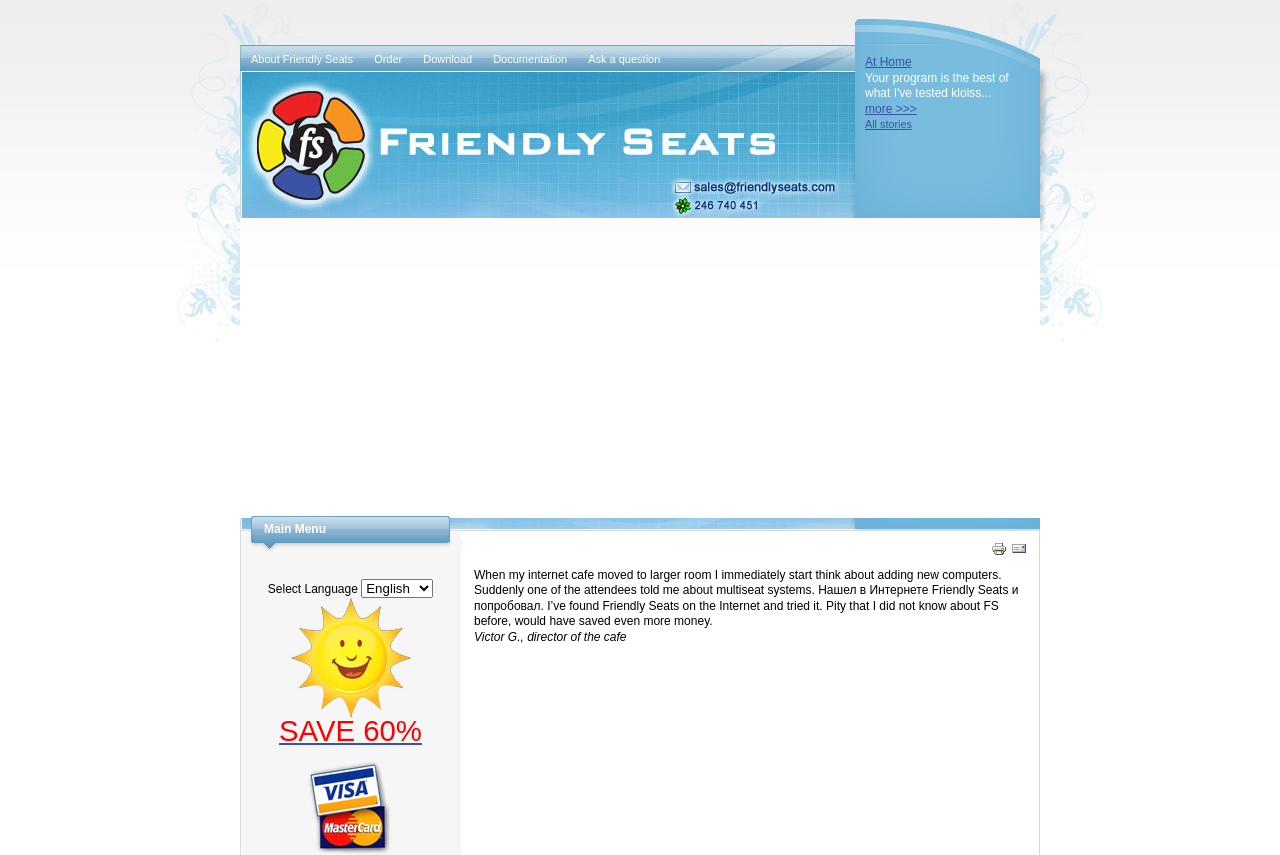Analyze the image and answer the question with as much detail as possible: 
How much can you save with the current offer?

The current offer mentioned on the webpage is 'Sun SAVE 60%', which indicates that you can save 60% with this offer.